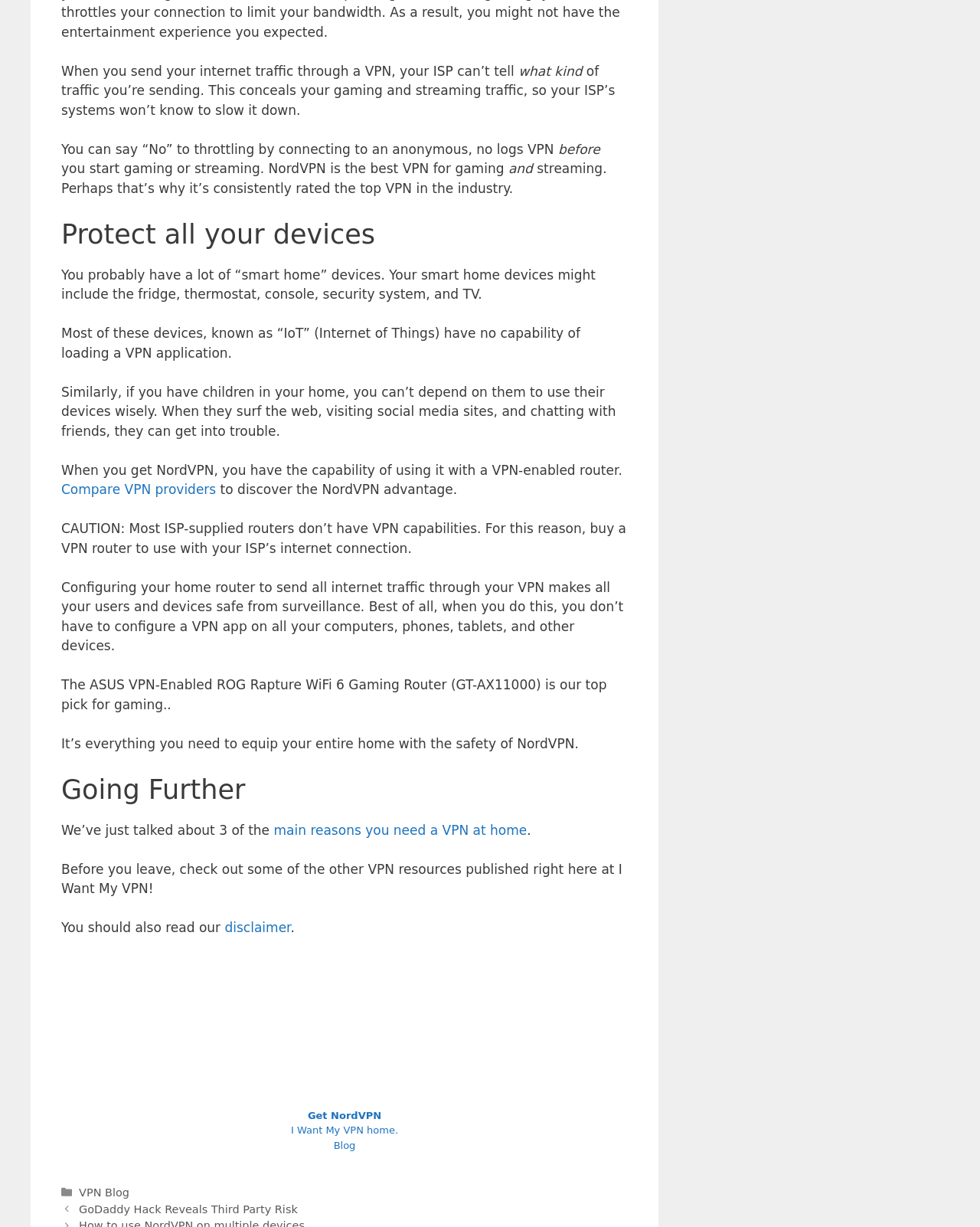Please provide a brief answer to the following inquiry using a single word or phrase:
What is the top pick for gaming according to the webpage?

ASUS VPN-Enabled ROG Rapture WiFi 6 Gaming Router